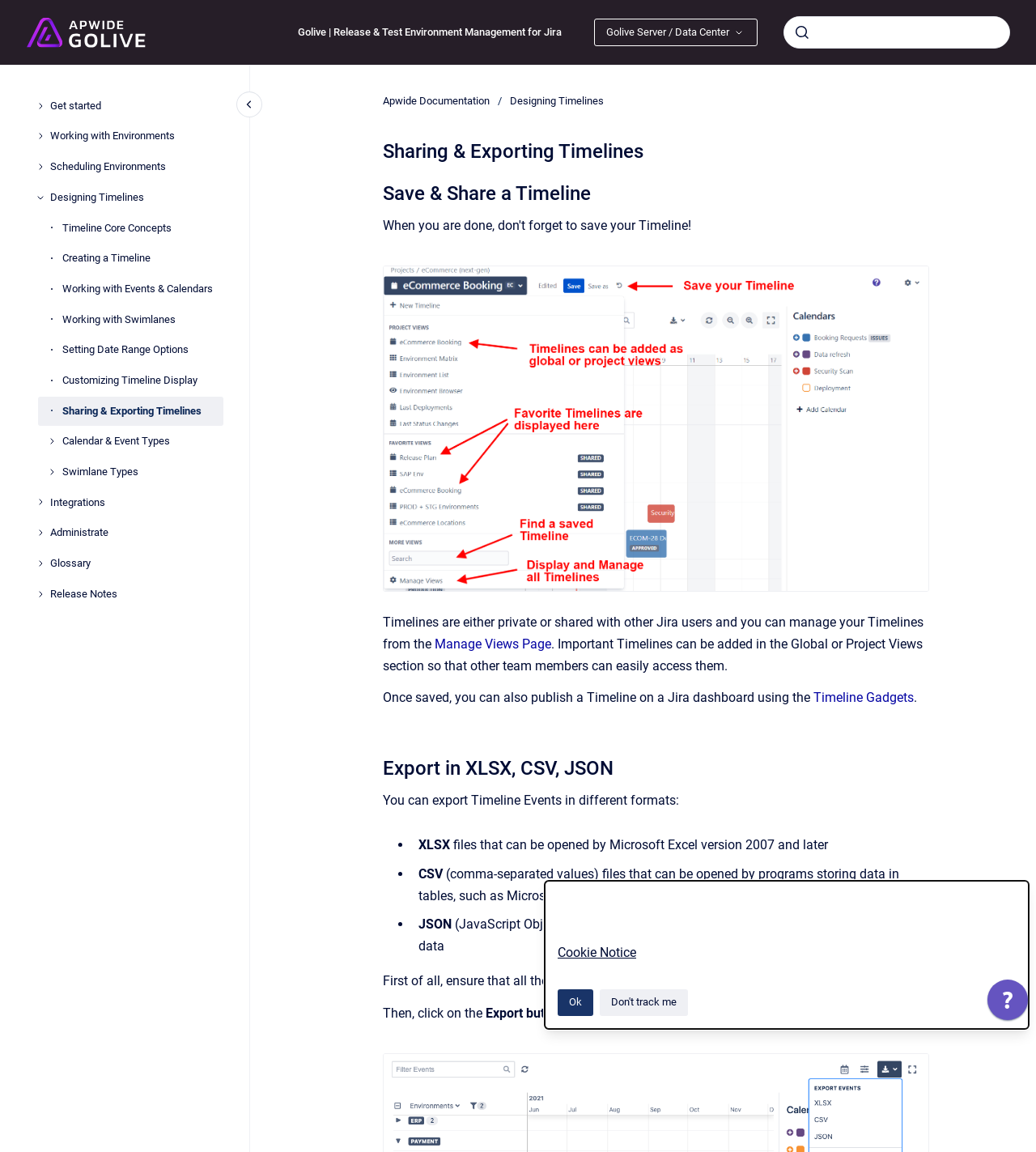What formats can I export Timeline Events in?
Please answer the question with as much detail as possible using the screenshot.

According to the webpage, Timeline Events can be exported in three different formats: XLSX files that can be opened by Microsoft Excel version 2007 and later, CSV files that can be opened by programs storing data in tables, and JSON files, a lightweight format for storing and transporting data.